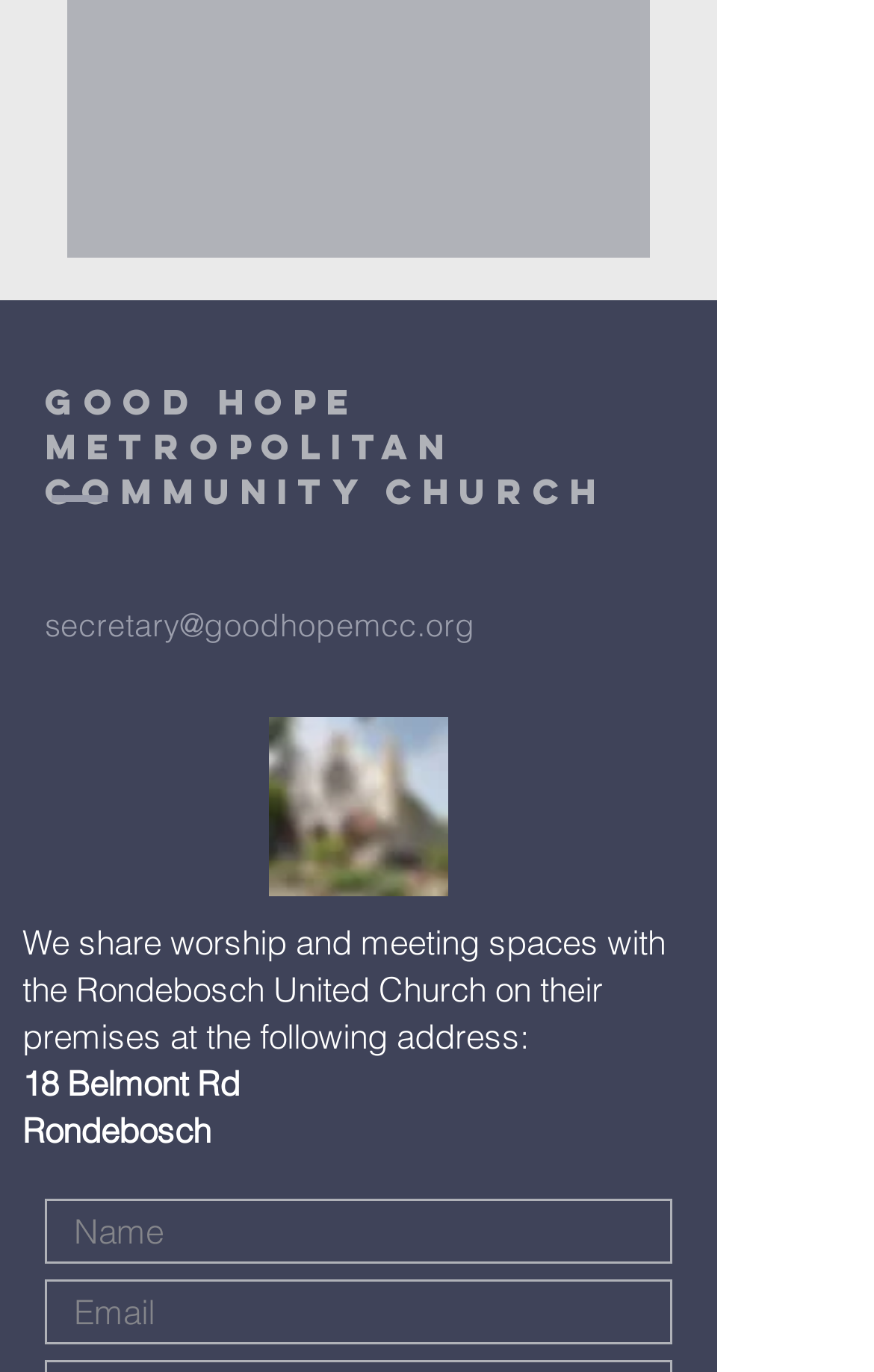Using the details in the image, give a detailed response to the question below:
What is the purpose of the link 'secretary@goodhopemcc.org'?

I found the answer by looking at the link element with the bounding box coordinates [0.051, 0.441, 0.544, 0.471], which contains the email address 'secretary@goodhopemcc.org', suggesting that it is a contact email for the secretary.